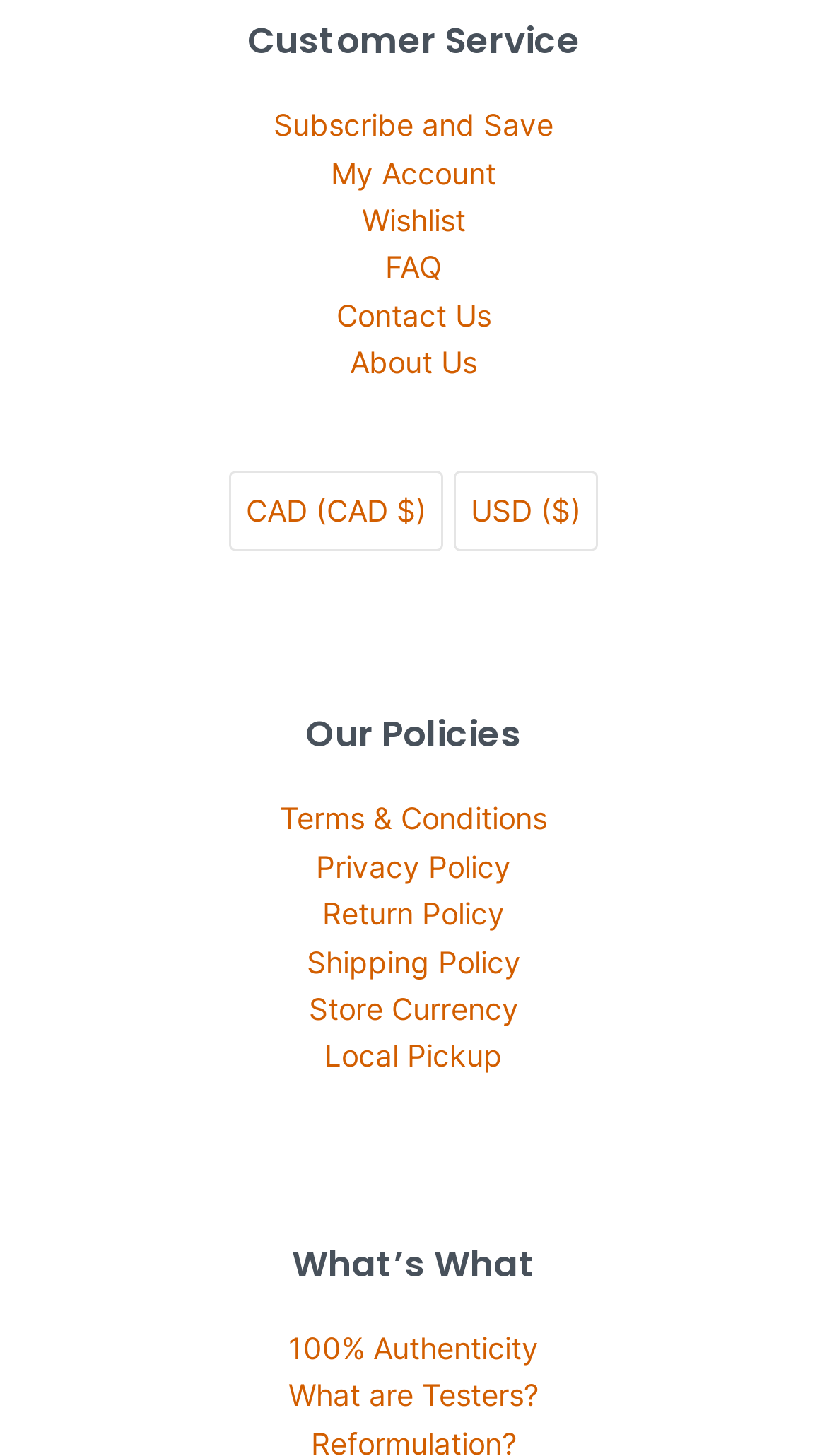Identify the bounding box coordinates necessary to click and complete the given instruction: "Read terms and conditions".

[0.338, 0.55, 0.662, 0.574]